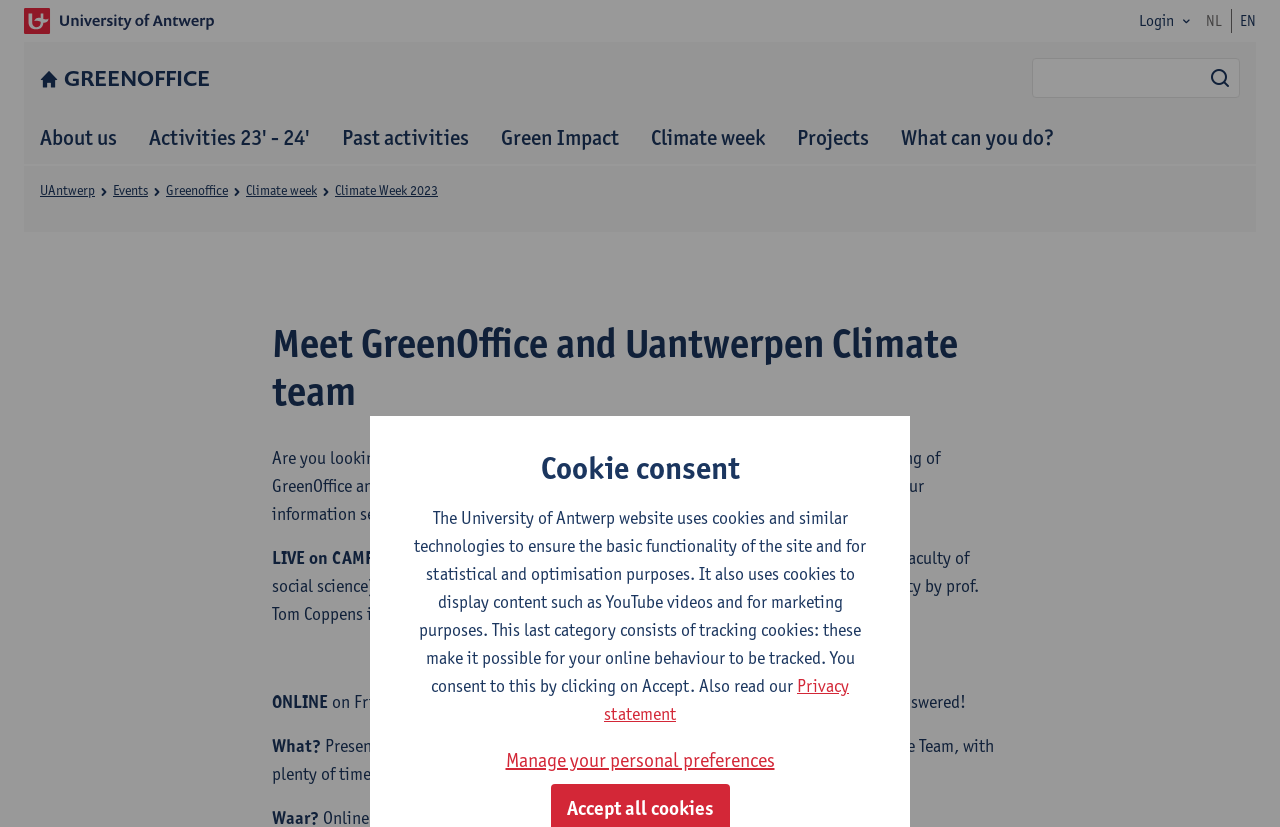Determine the bounding box coordinates for the area that needs to be clicked to fulfill this task: "View related articles". The coordinates must be given as four float numbers between 0 and 1, i.e., [left, top, right, bottom].

None